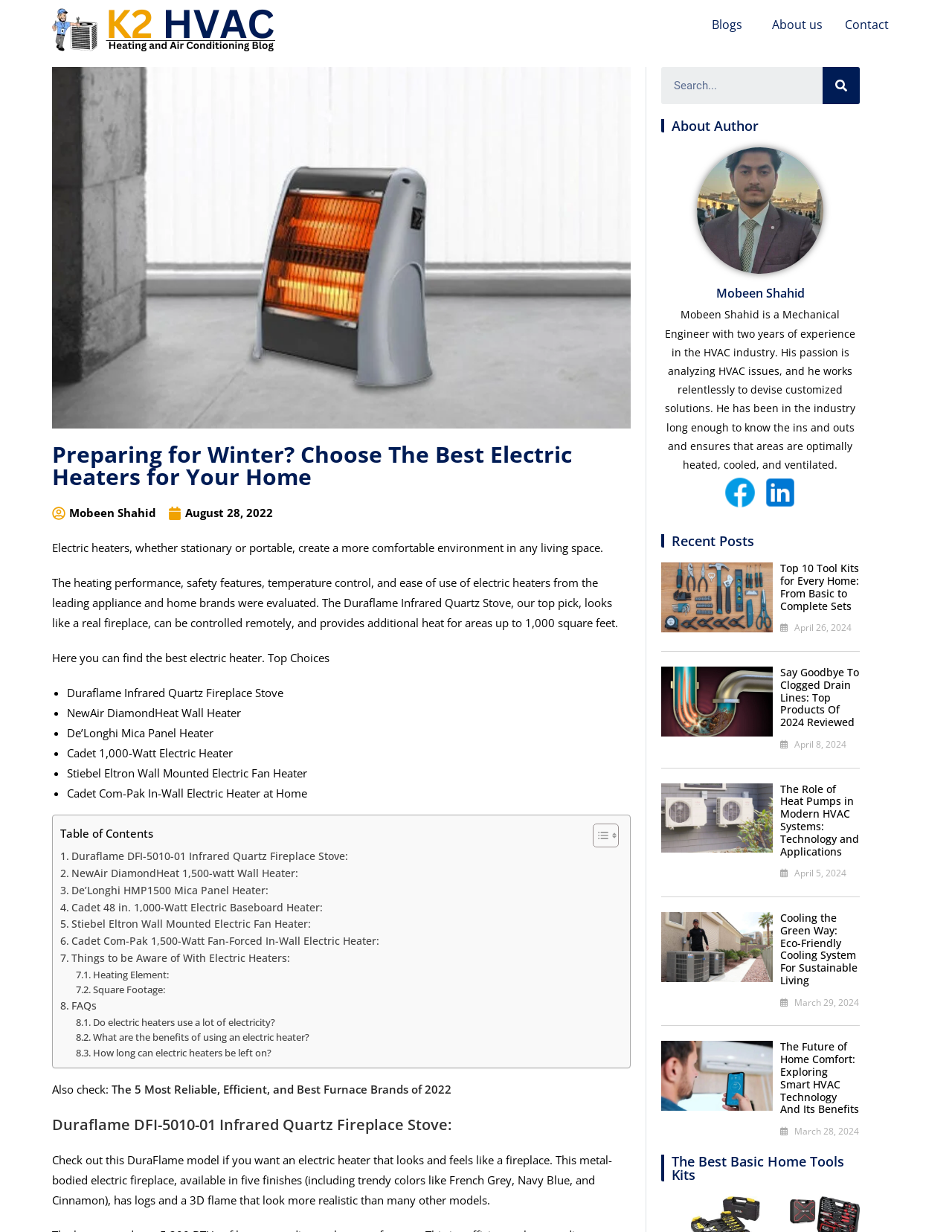Explain the features and main sections of the webpage comprehensively.

This webpage is about choosing the best electric heaters for your home. At the top, there is a logo of "K2havc" and a navigation menu with links to "Blogs", "About us", and "Contact". Below the navigation menu, there is a large image with a heading "Preparing for Winter? Choose The Best Electric Heaters for Your Home" and a brief introduction to electric heaters.

The main content of the webpage is divided into sections. The first section lists the top choices of electric heaters, including Duraflame Infrared Quartz Fireplace Stove, NewAir DiamondHeat Wall Heater, and others. Each item in the list has a brief description and a link to more information.

Below the list, there is a table of contents with links to different sections of the webpage, including reviews of individual electric heaters and a section on things to be aware of when using electric heaters.

The webpage also has a section on "Also check", which recommends another article on furnace brands. Additionally, there is a section about the author, Mobeen Shahid, a mechanical engineer with experience in the HVAC industry. This section includes a brief bio and links to his social media profiles.

Finally, there is a section on "Recent Posts" which lists three recent articles on tool kits, drain lines, and heat pumps. Each article has a brief summary, an image, and a link to the full article.